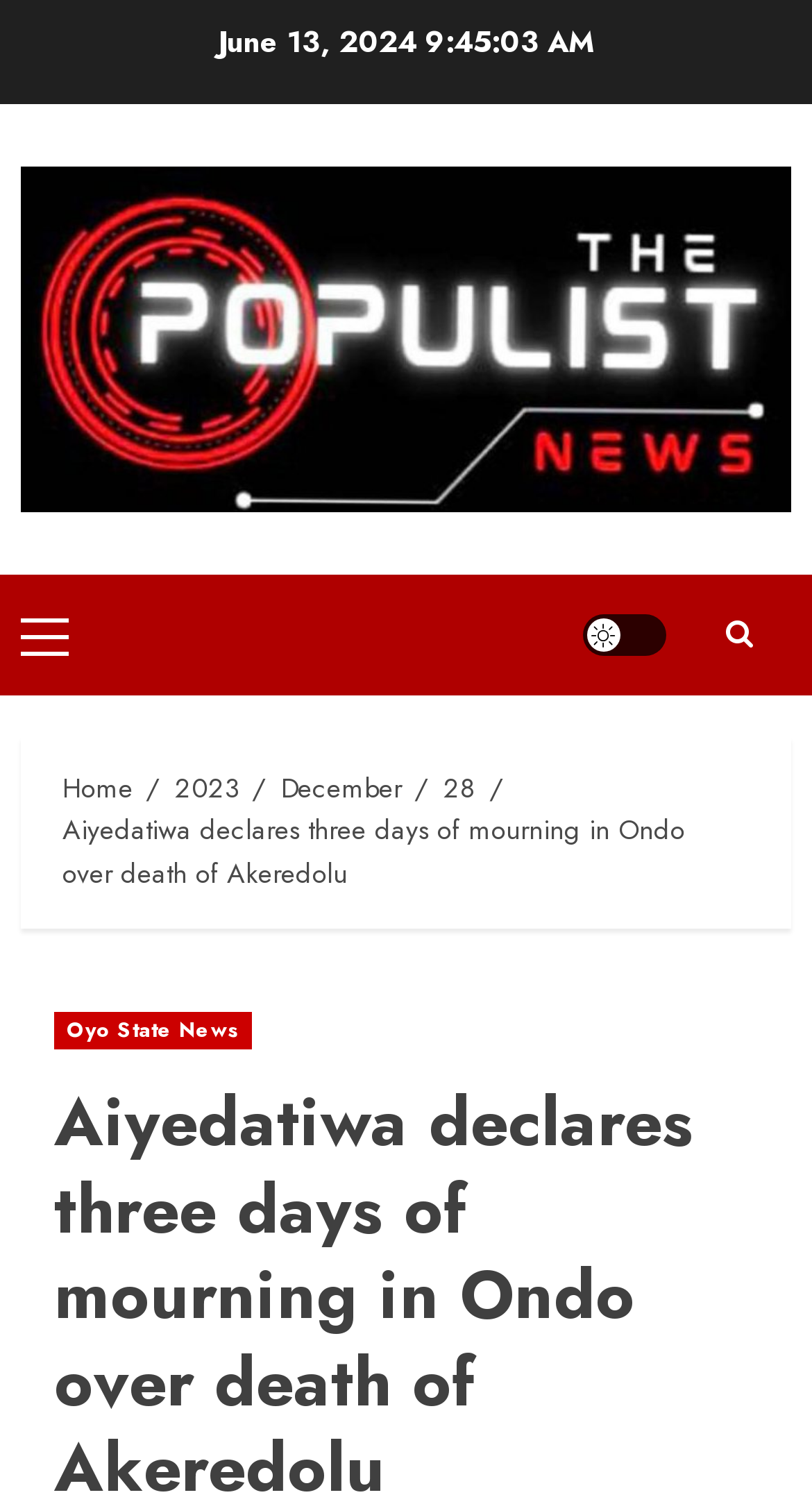How many days of mourning has Lucky Aiyedatiwa declared?
Using the image, respond with a single word or phrase.

Three